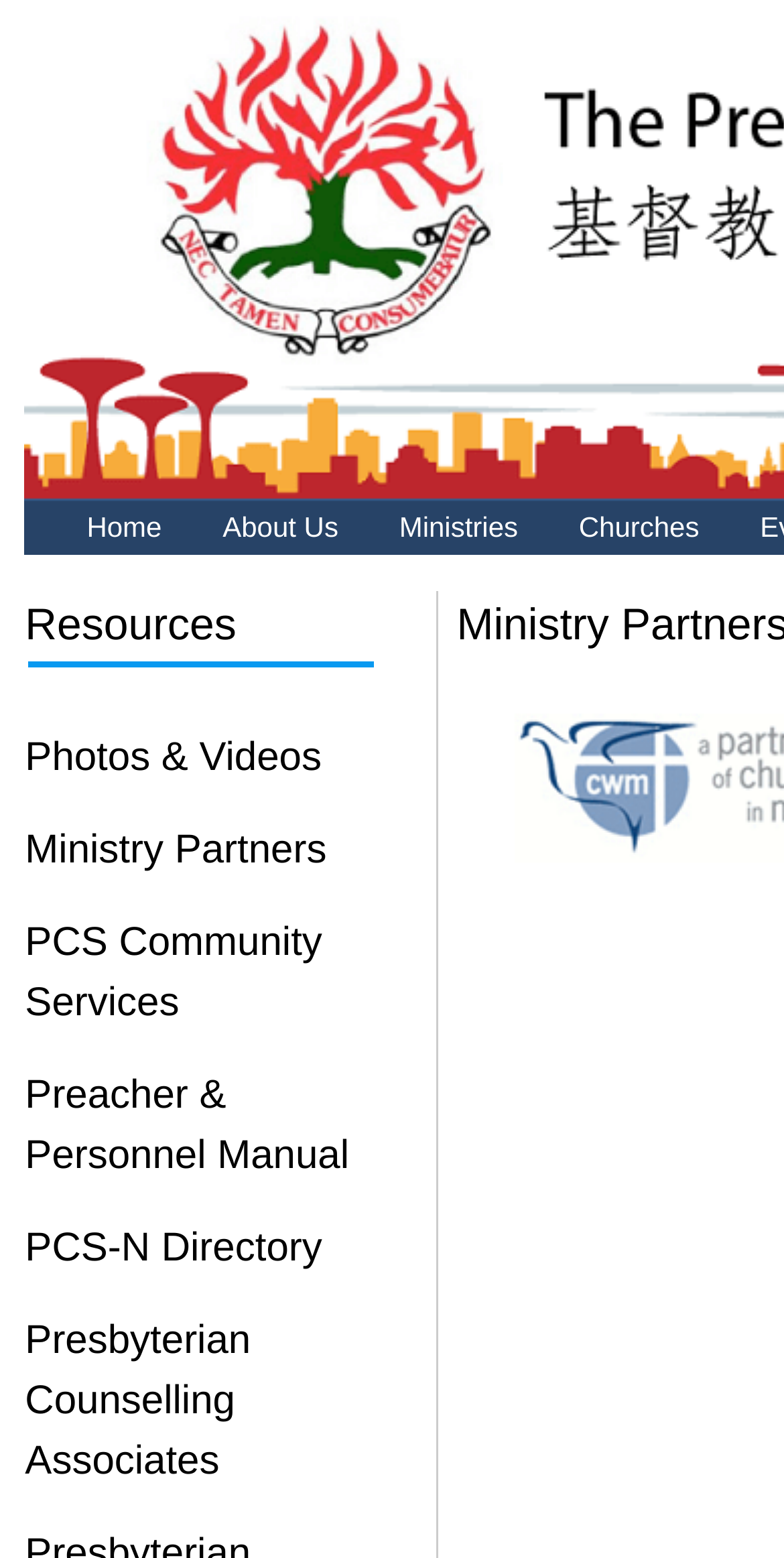Find and specify the bounding box coordinates that correspond to the clickable region for the instruction: "explore ministries".

[0.499, 0.323, 0.671, 0.354]